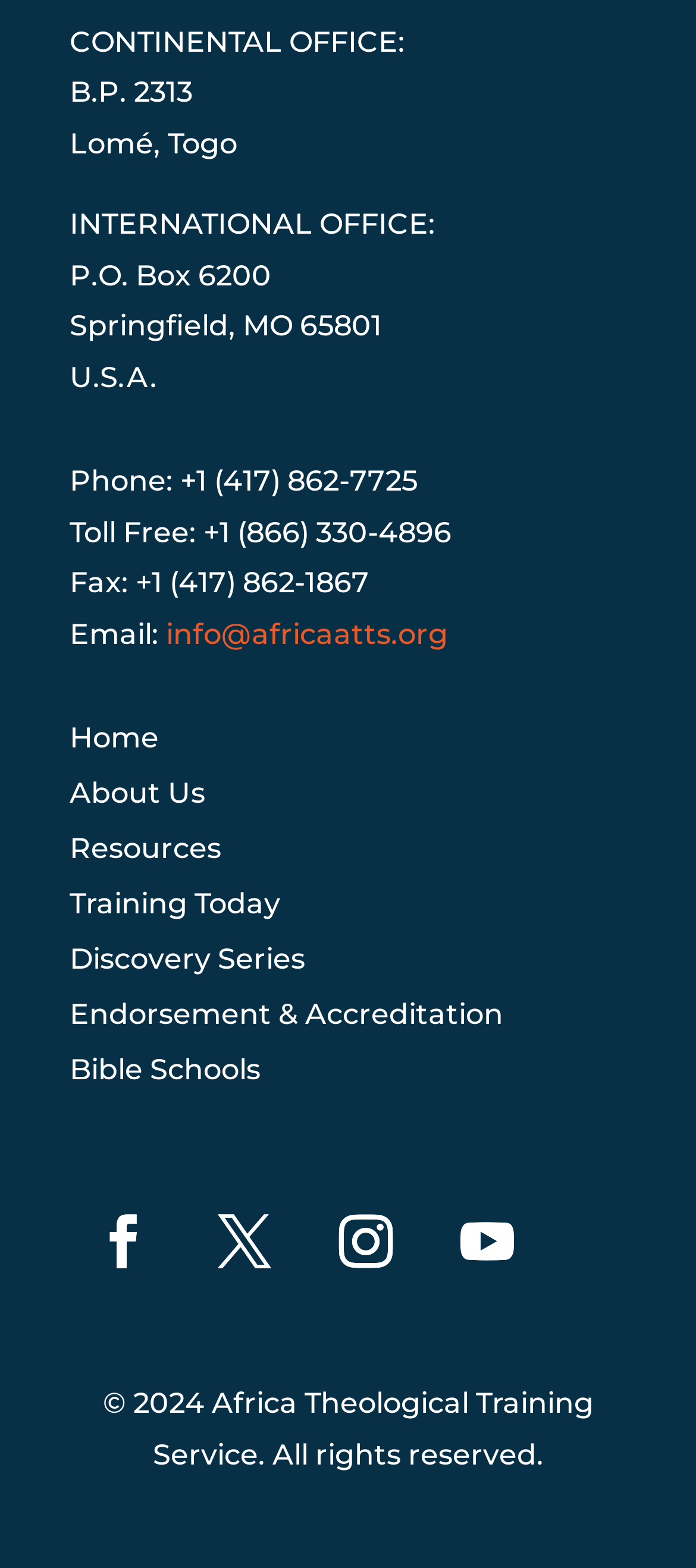Give a short answer using one word or phrase for the question:
What is the address of the Continental Office?

B.P. 2313, Lomé, Togo